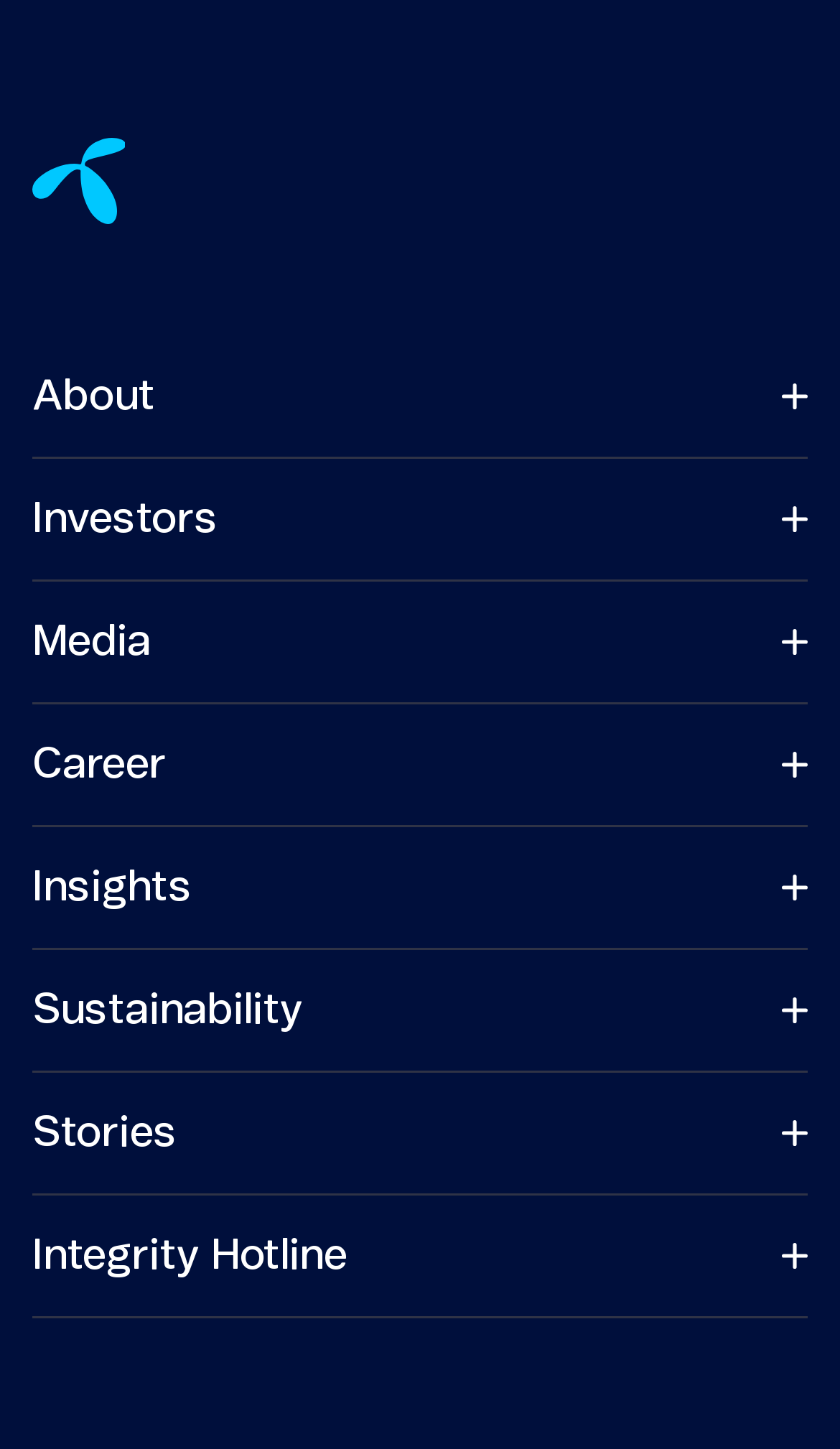Can you find the bounding box coordinates for the element to click on to achieve the instruction: "View Company Overview"?

[0.038, 0.4, 0.426, 0.459]